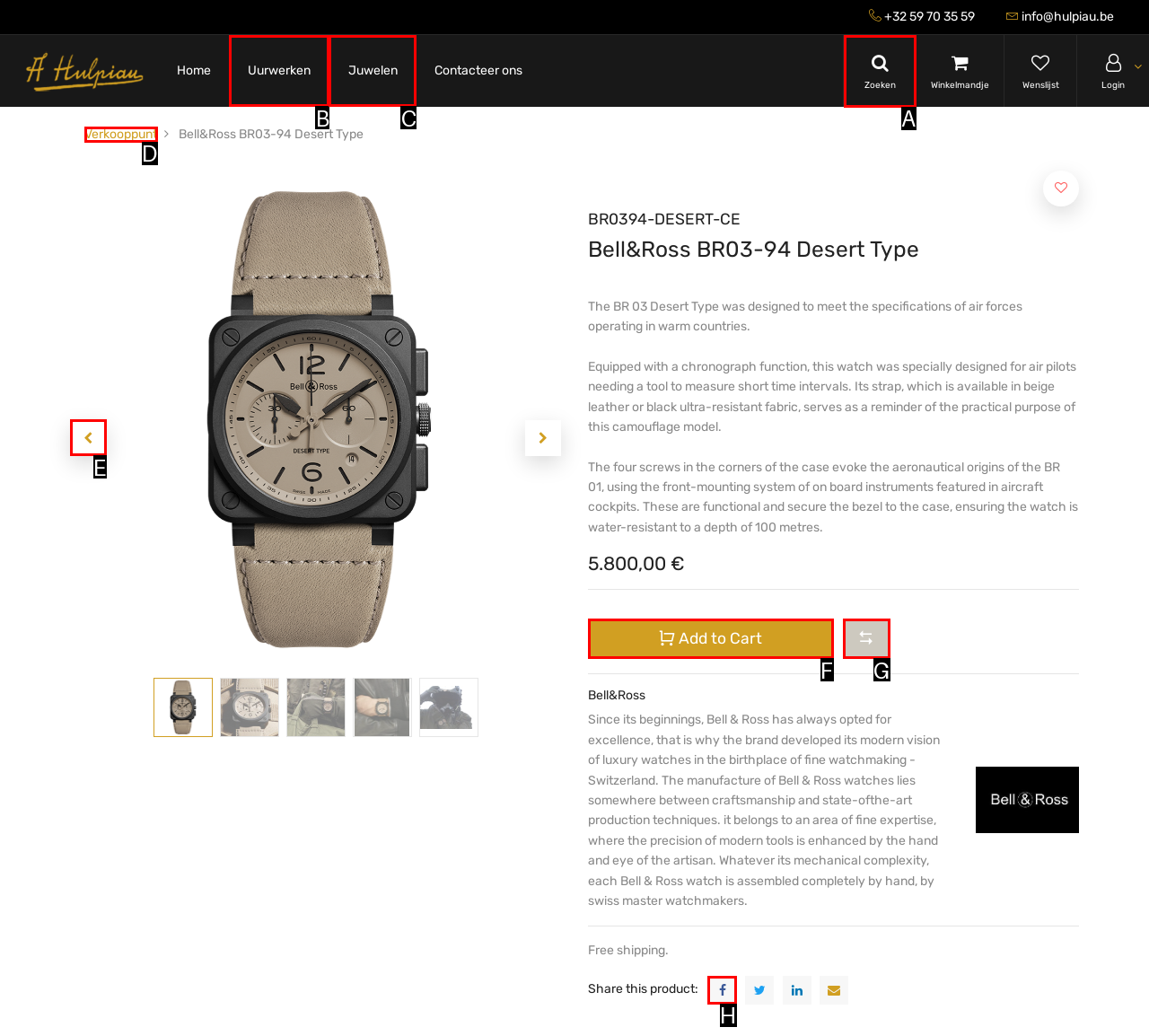Determine which HTML element I should select to execute the task: Share this product on Facebook
Reply with the corresponding option's letter from the given choices directly.

H